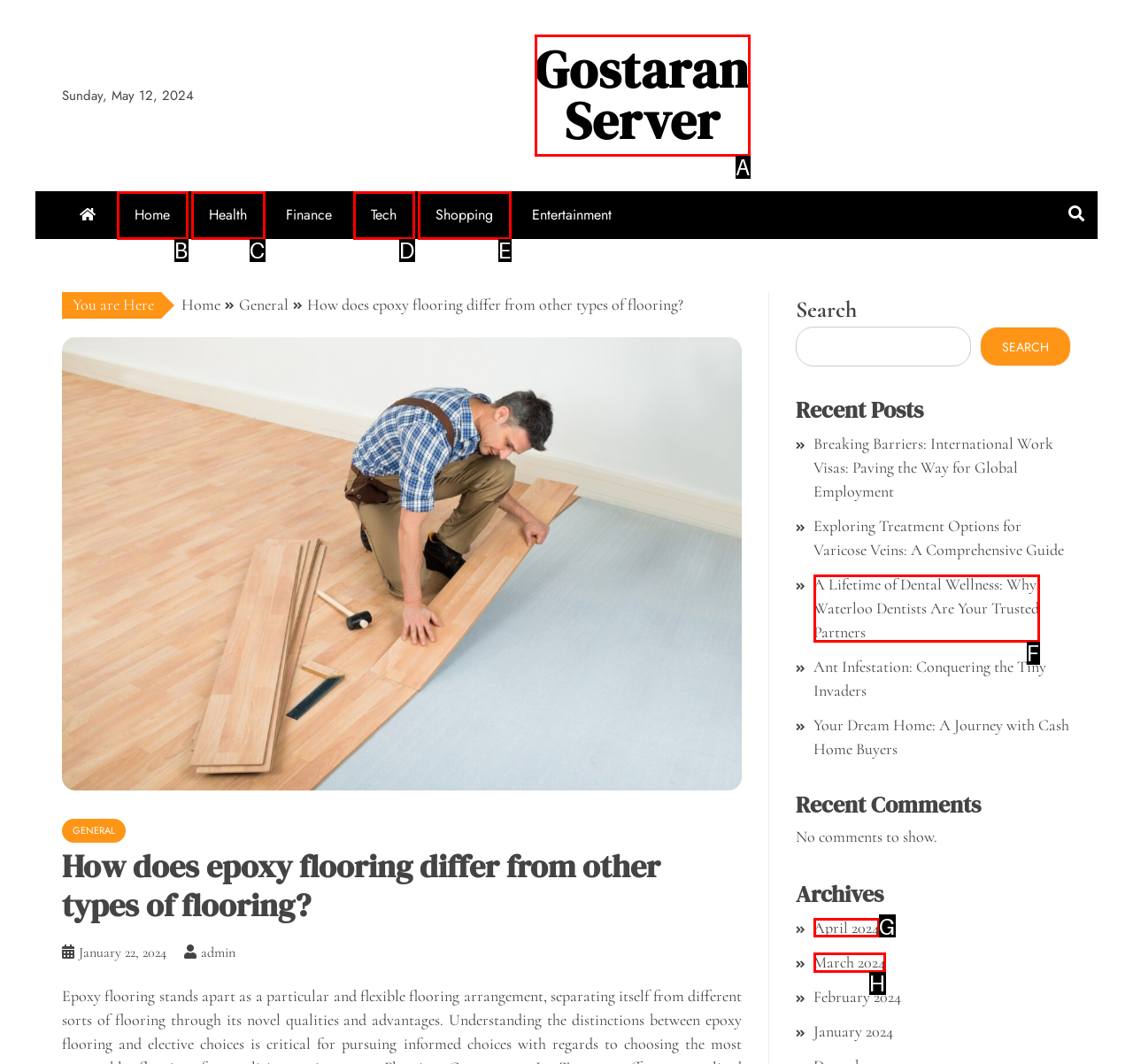Select the option I need to click to accomplish this task: View the 'April 2024' archives
Provide the letter of the selected choice from the given options.

G